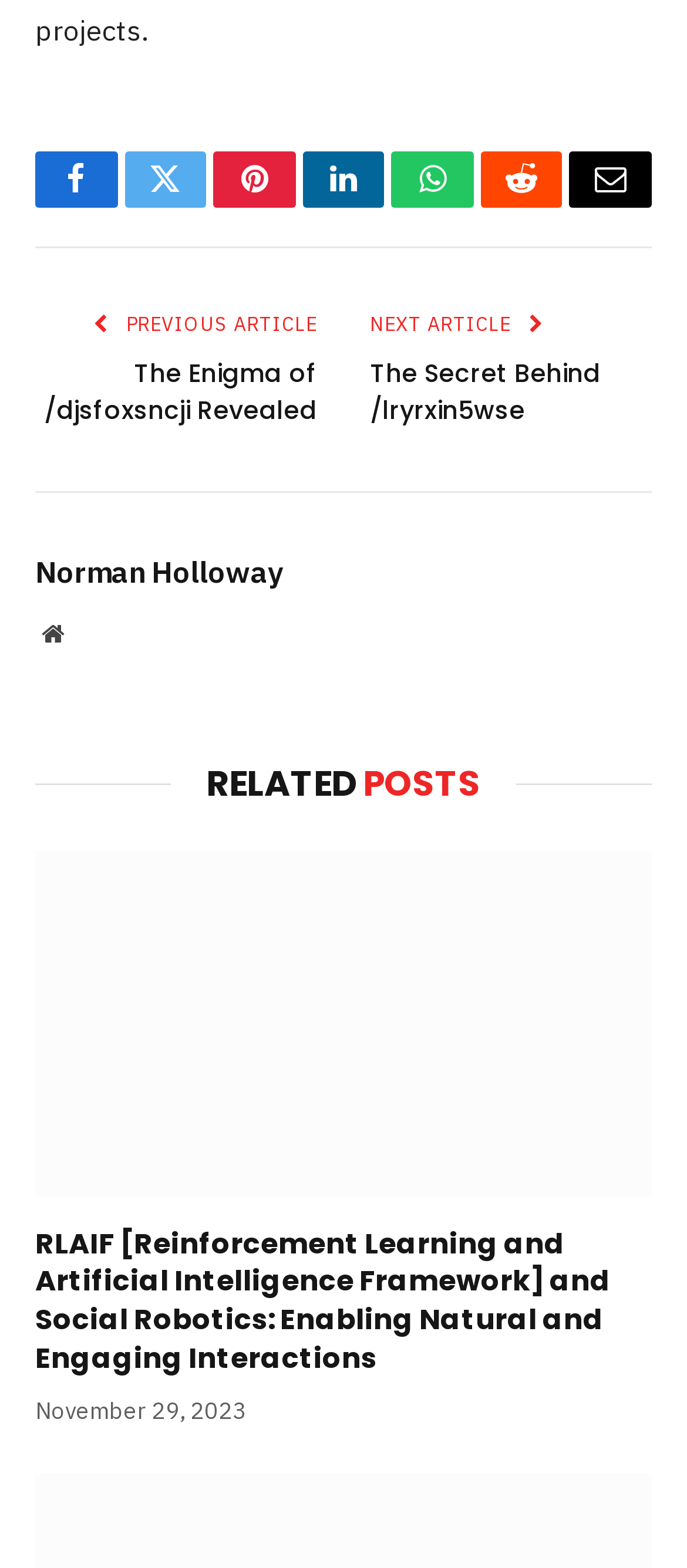Locate the bounding box coordinates of the area to click to fulfill this instruction: "Check the related posts". The bounding box should be presented as four float numbers between 0 and 1, in the order [left, top, right, bottom].

[0.3, 0.486, 0.7, 0.513]